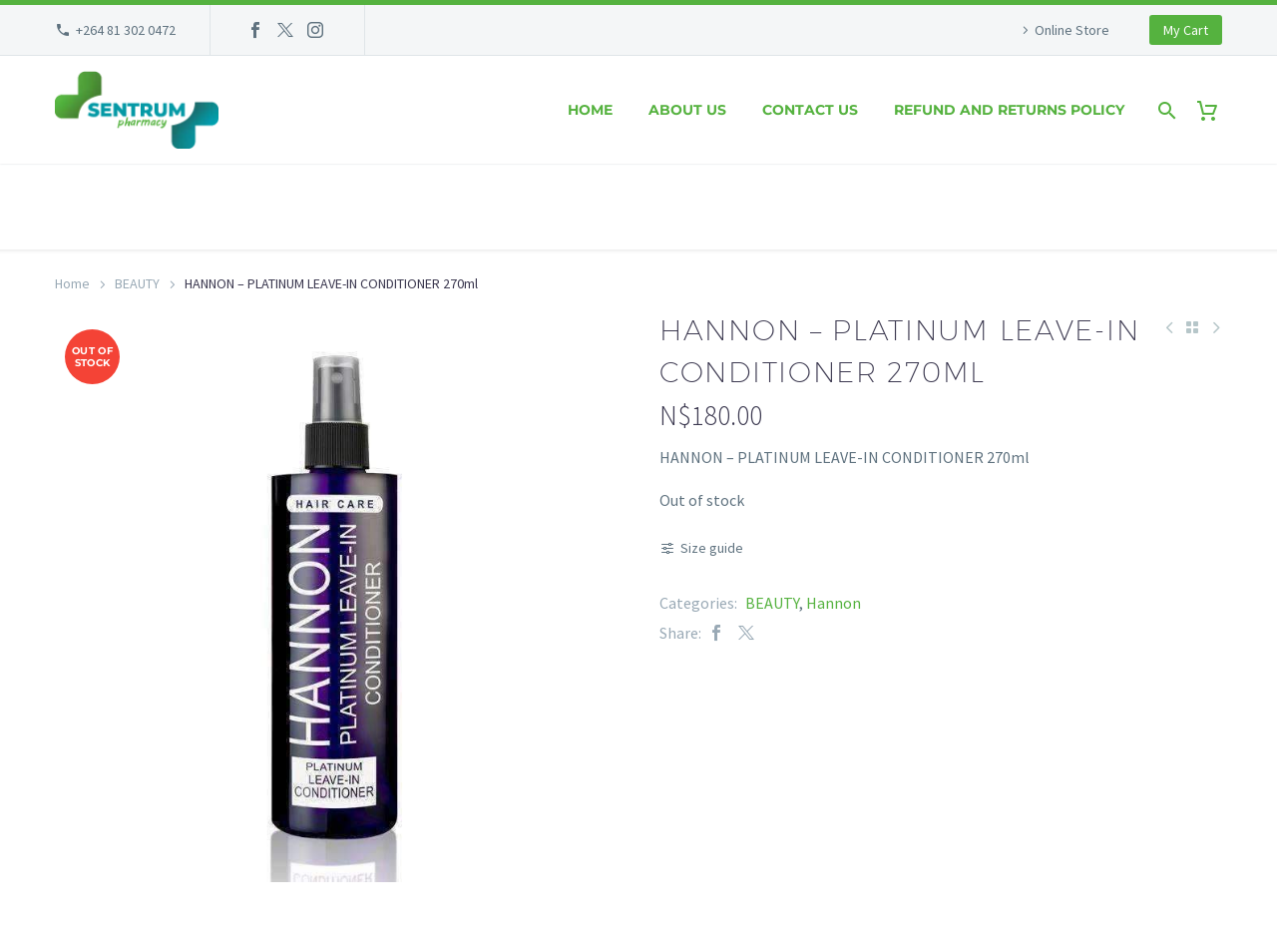Please determine the bounding box coordinates of the area that needs to be clicked to complete this task: 'Check the price'. The coordinates must be four float numbers between 0 and 1, formatted as [left, top, right, bottom].

[0.541, 0.417, 0.597, 0.455]